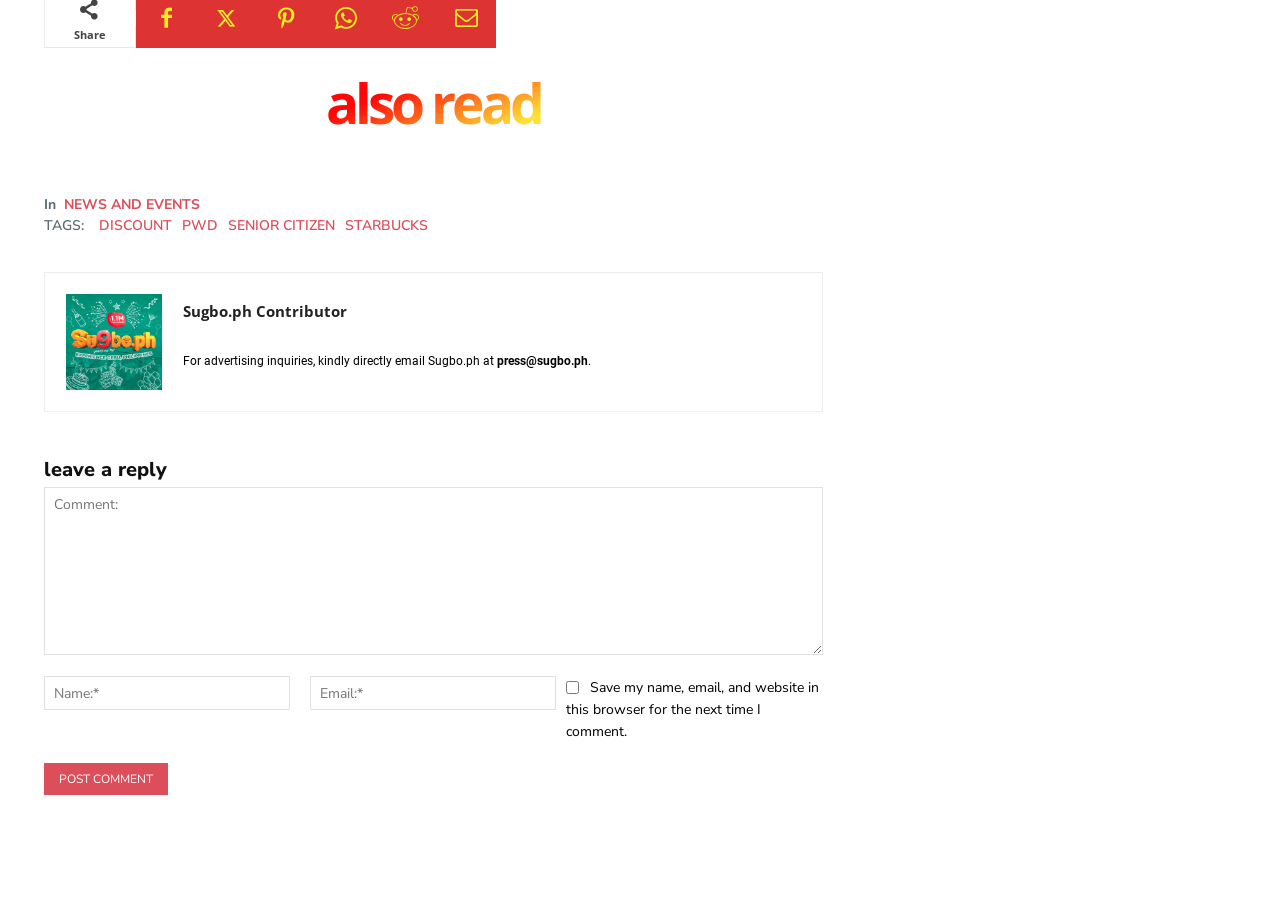Determine the bounding box coordinates in the format (top-left x, top-left y, bottom-right x, bottom-right y). Ensure all values are floating point numbers between 0 and 1. Identify the bounding box of the UI element described by: Hello!

None